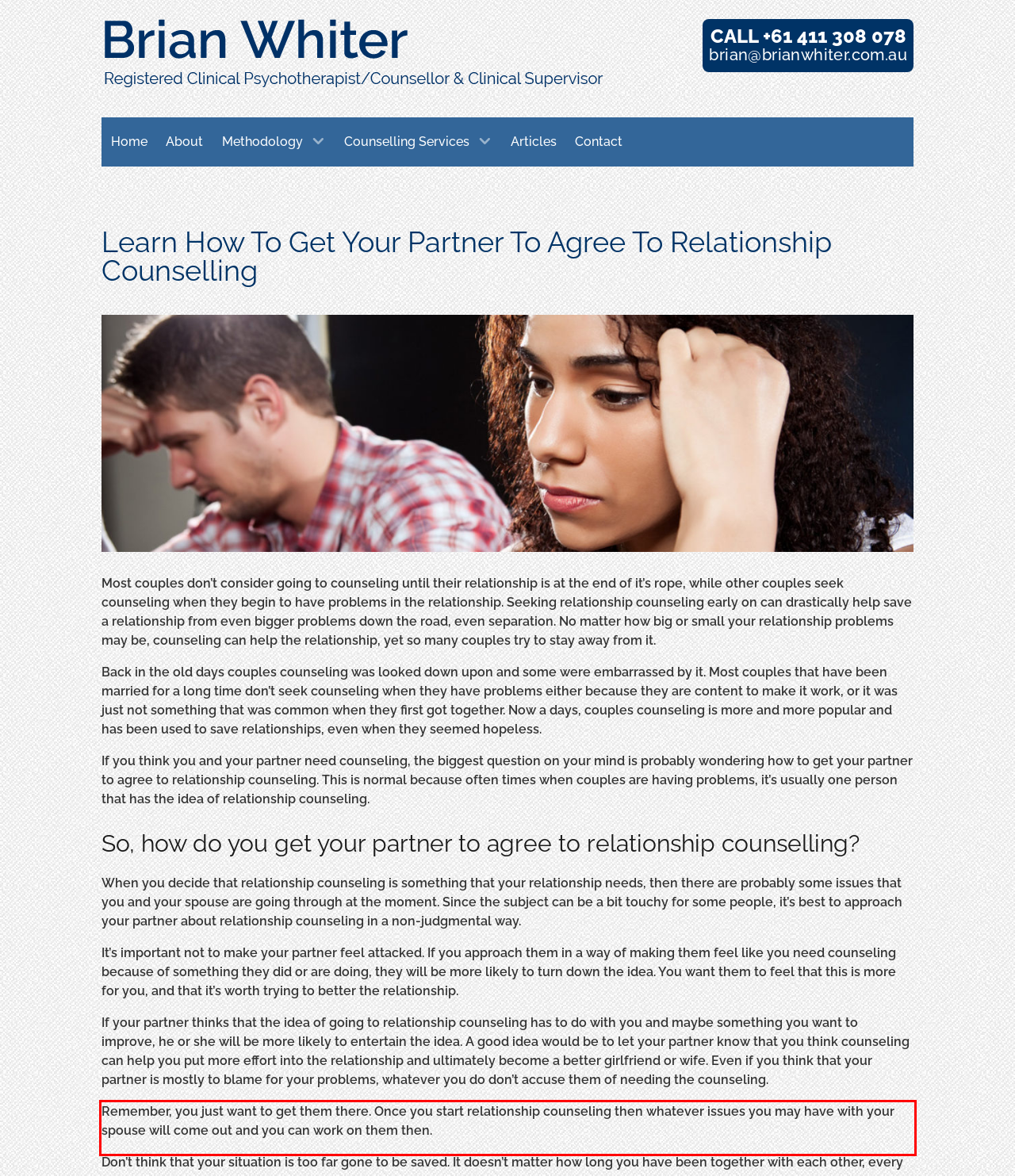There is a UI element on the webpage screenshot marked by a red bounding box. Extract and generate the text content from within this red box.

Remember, you just want to get them there. Once you start relationship counseling then whatever issues you may have with your spouse will come out and you can work on them then.